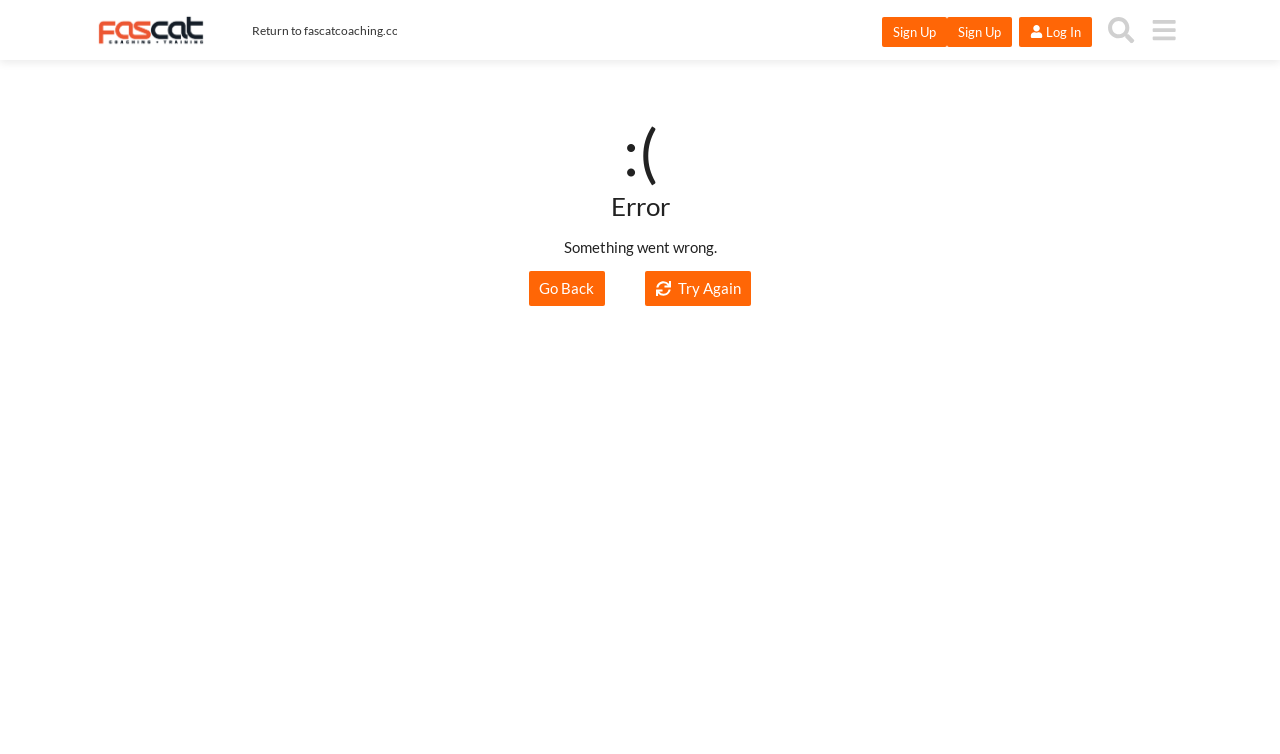Summarize the webpage in an elaborate manner.

The webpage appears to be a forum discussion page, specifically from the FasCat Forum. At the top, there is a header section that spans the entire width of the page, containing a link to the FasCat Forum with an accompanying image, as well as links to "Return to fascatcoaching.com" and "Sign Up". There are also two buttons, "Sign Up" and "Log In", positioned side by side, followed by a "Search" button and a "menu" button.

Below the header section, there is an error message displayed prominently, consisting of a sad face emoticon, the text "Error", and a description "Something went wrong." This error message is centered on the page. 

Underneath the error message, there are two buttons, "Go Back" and "Try Again", positioned side by side. The "Try Again" button has a small image embedded within it.

The overall layout of the page is simple, with a focus on the error message and the buttons to navigate or retry the action.